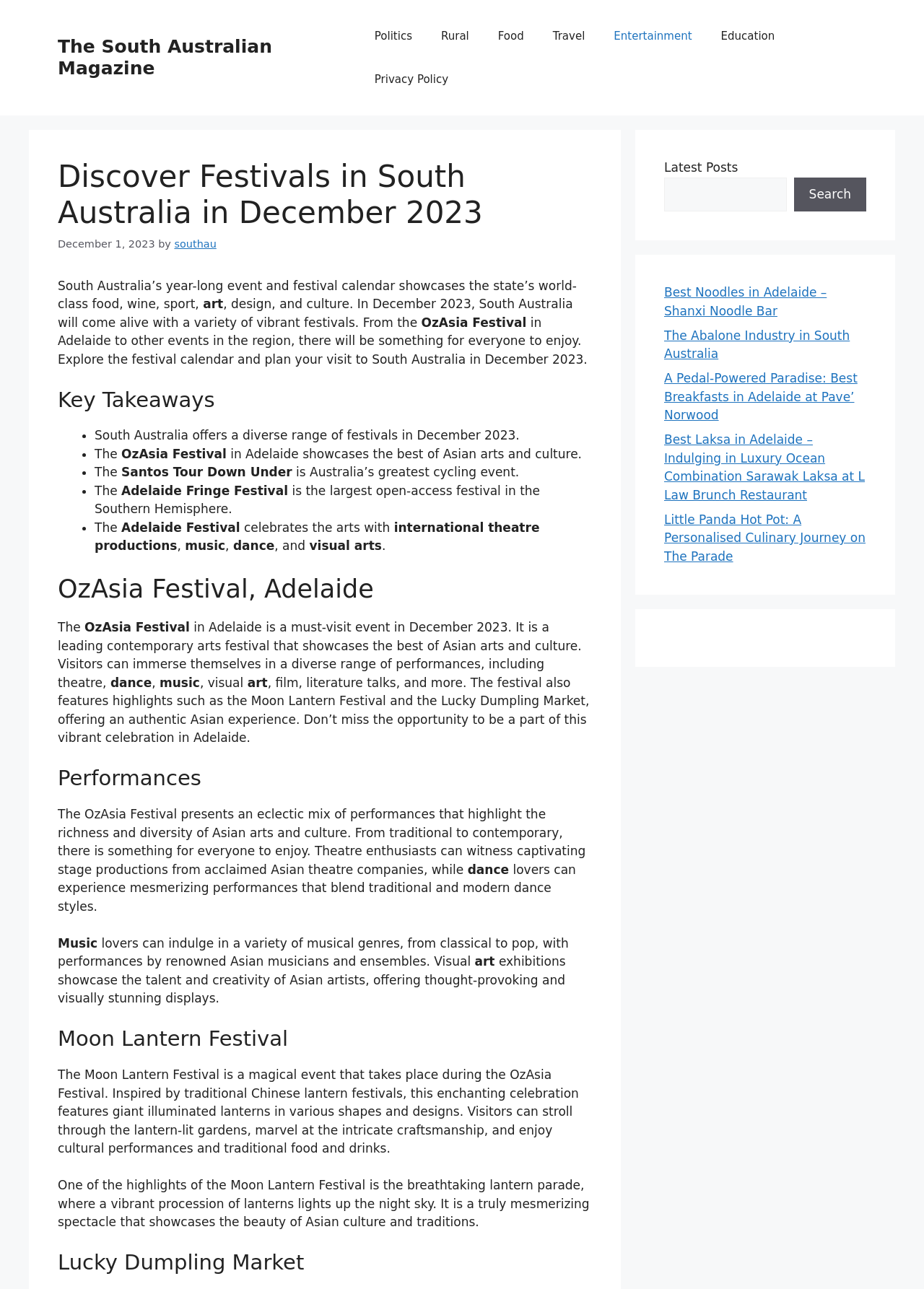Please specify the bounding box coordinates of the region to click in order to perform the following instruction: "Explore OzAsia Festival in Adelaide".

[0.062, 0.445, 0.641, 0.469]